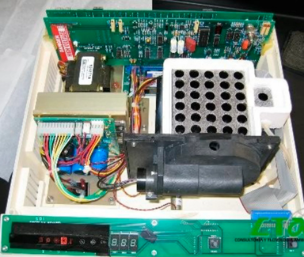What types of analysis does the equipment facilitate?
Please provide a full and detailed response to the question.

The caption states that the equipment is used for environmental monitoring, including air, water, and soil analysis, which are the primary types of analysis it facilitates.